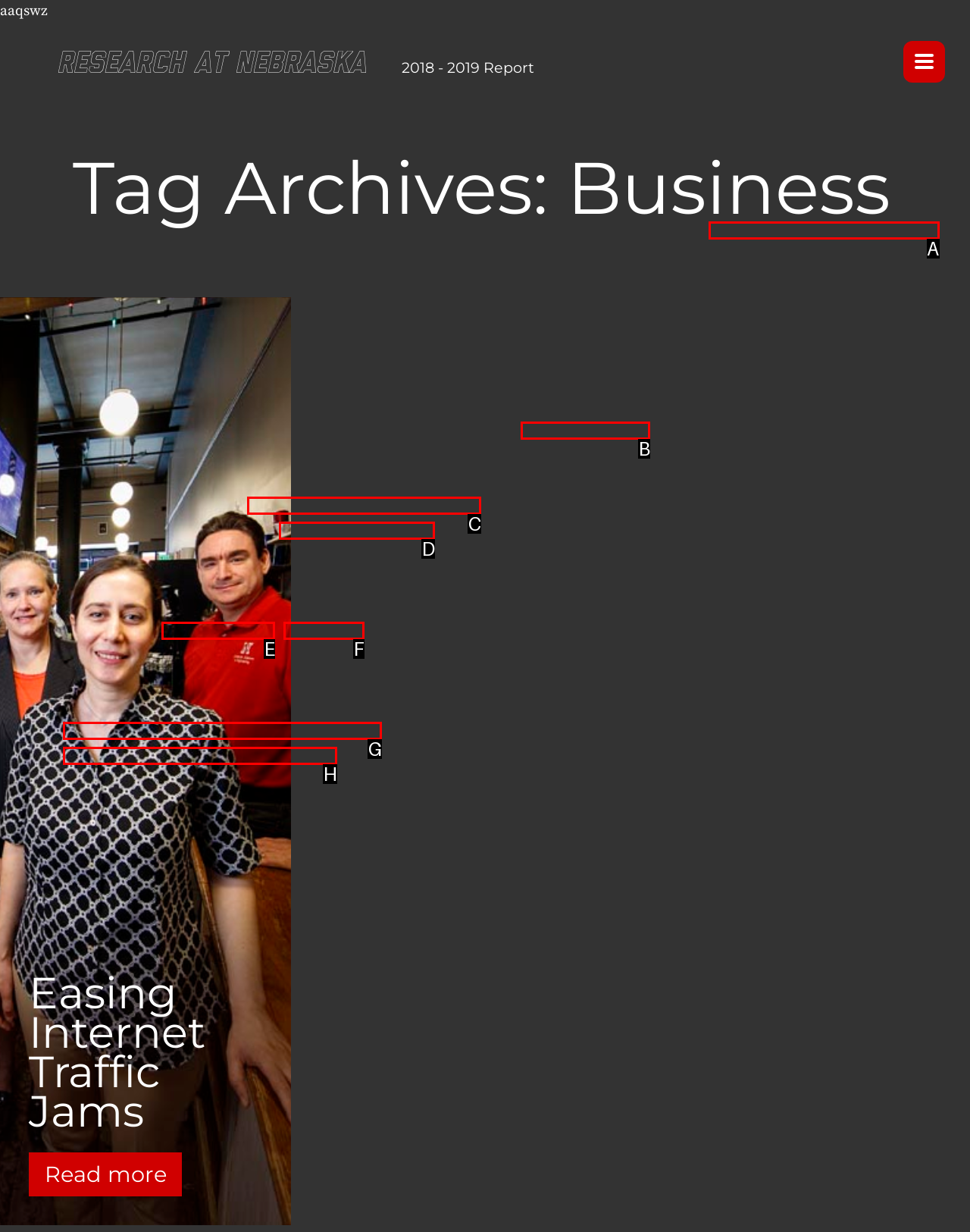Identify the HTML element I need to click to complete this task: Explore the Center for Brain Biology and Behavior Provide the option's letter from the available choices.

A